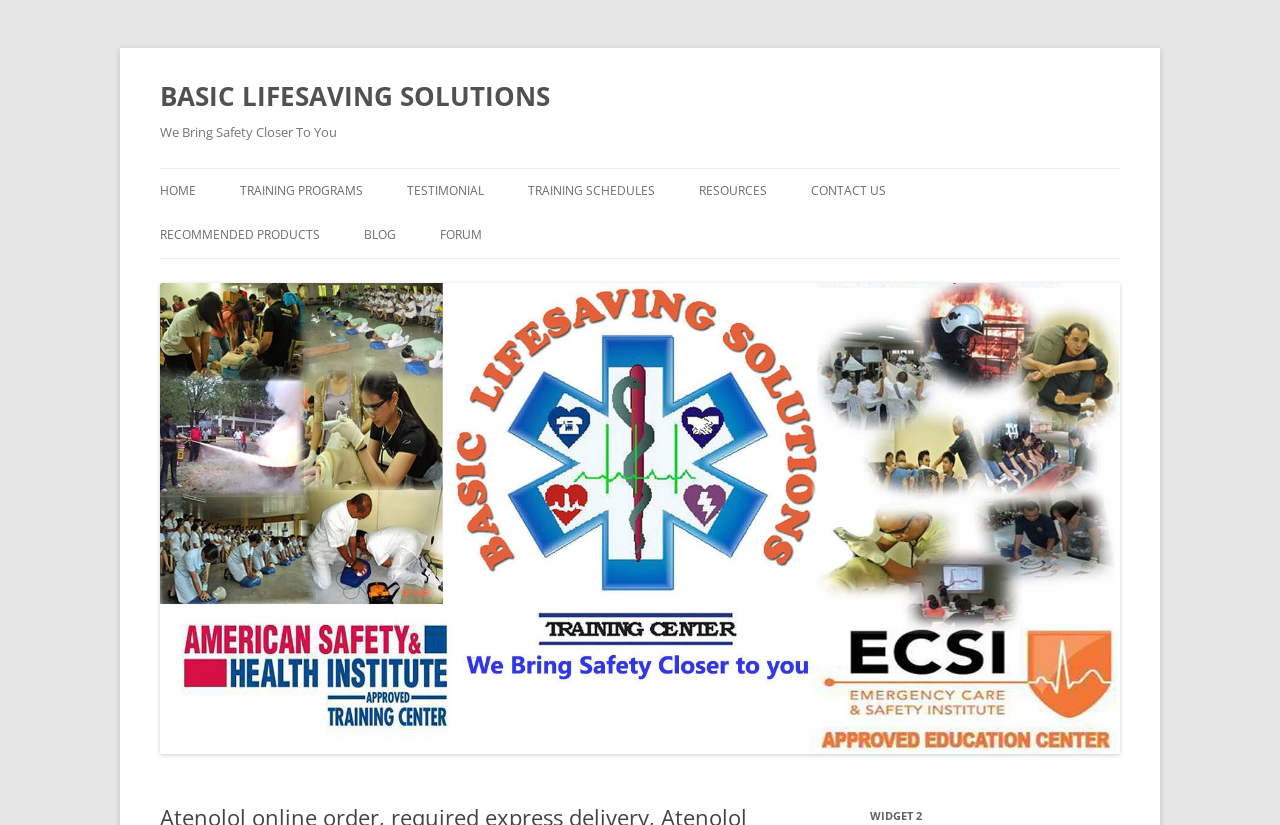Respond with a single word or phrase:
What is the name of the blog?

BLOG